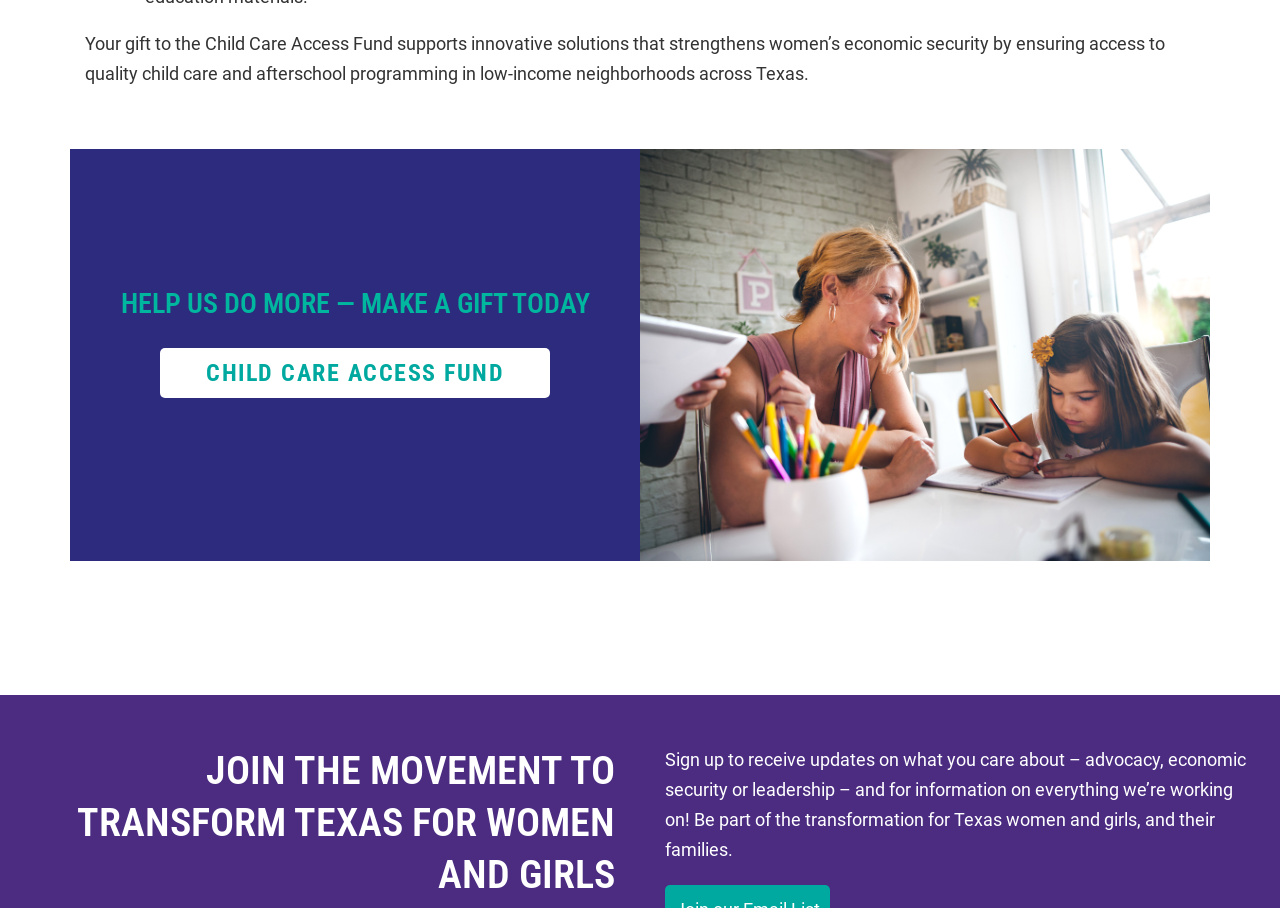What is the bounding box coordinate of the image?
Please provide an in-depth and detailed response to the question.

The image element has a bounding box coordinate of [0.5, 0.164, 0.945, 0.618], which indicates its position on the webpage.